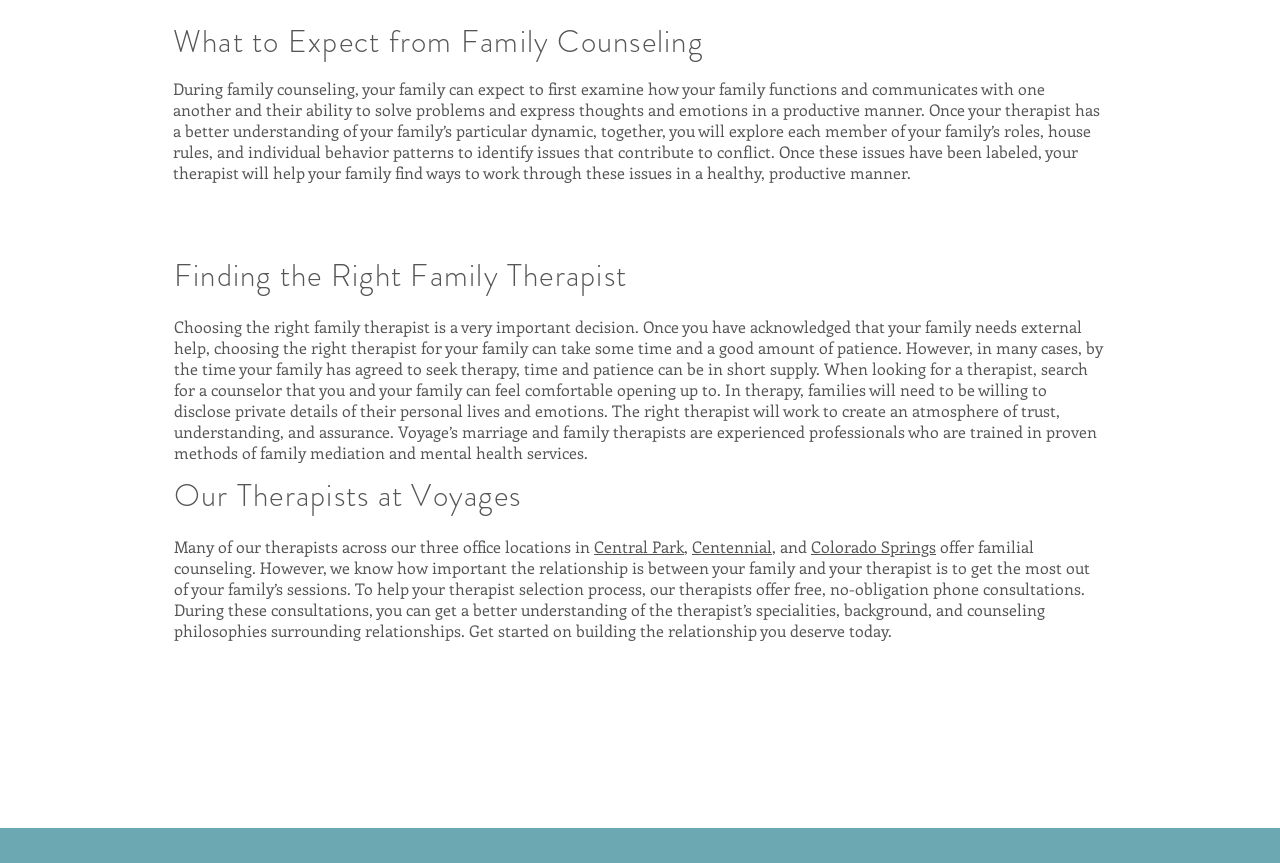Provide a single word or phrase answer to the question: 
How many office locations does Voyage have?

three